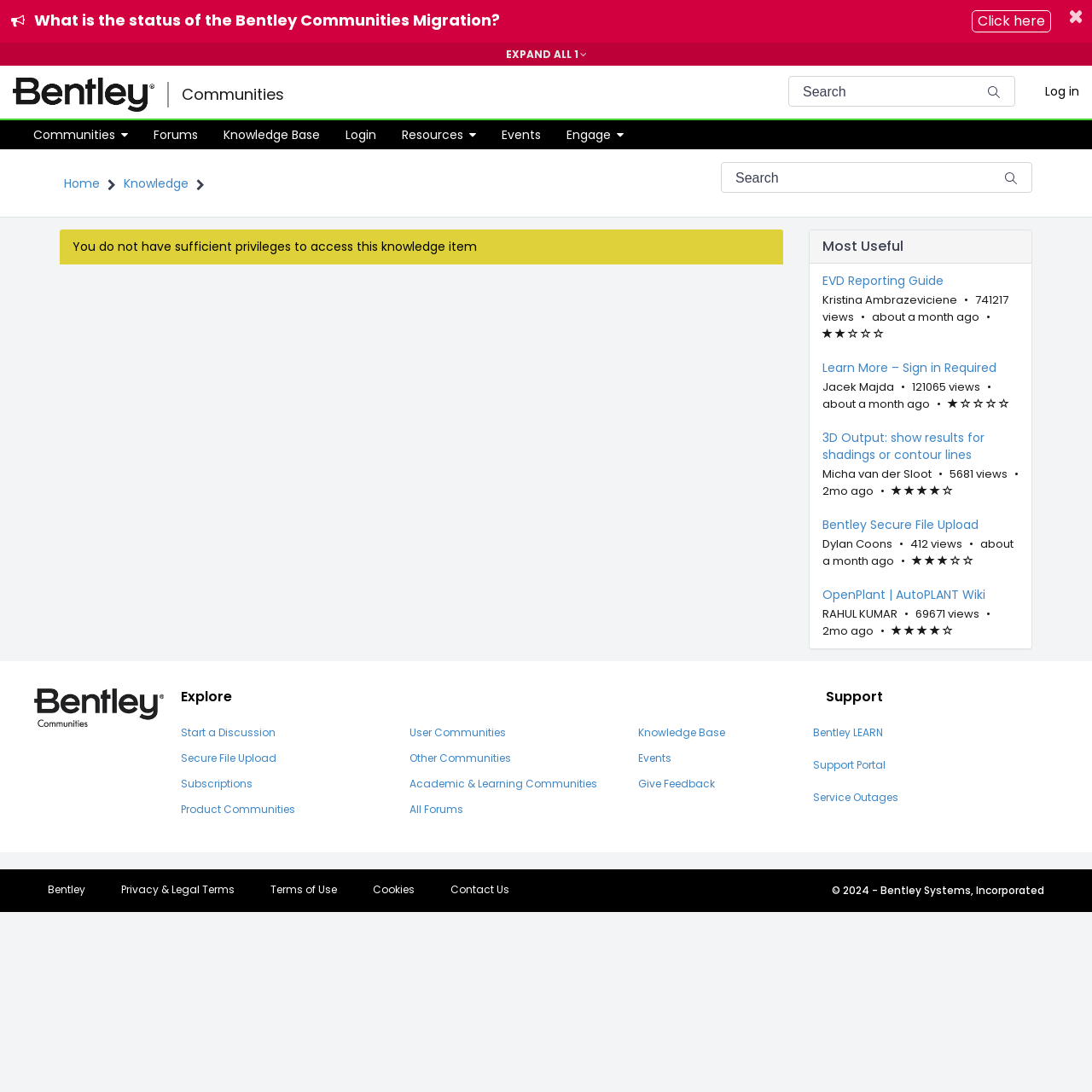Provide the bounding box coordinates of the section that needs to be clicked to accomplish the following instruction: "View the 'EVD Reporting Guide' article."

[0.753, 0.249, 0.933, 0.265]